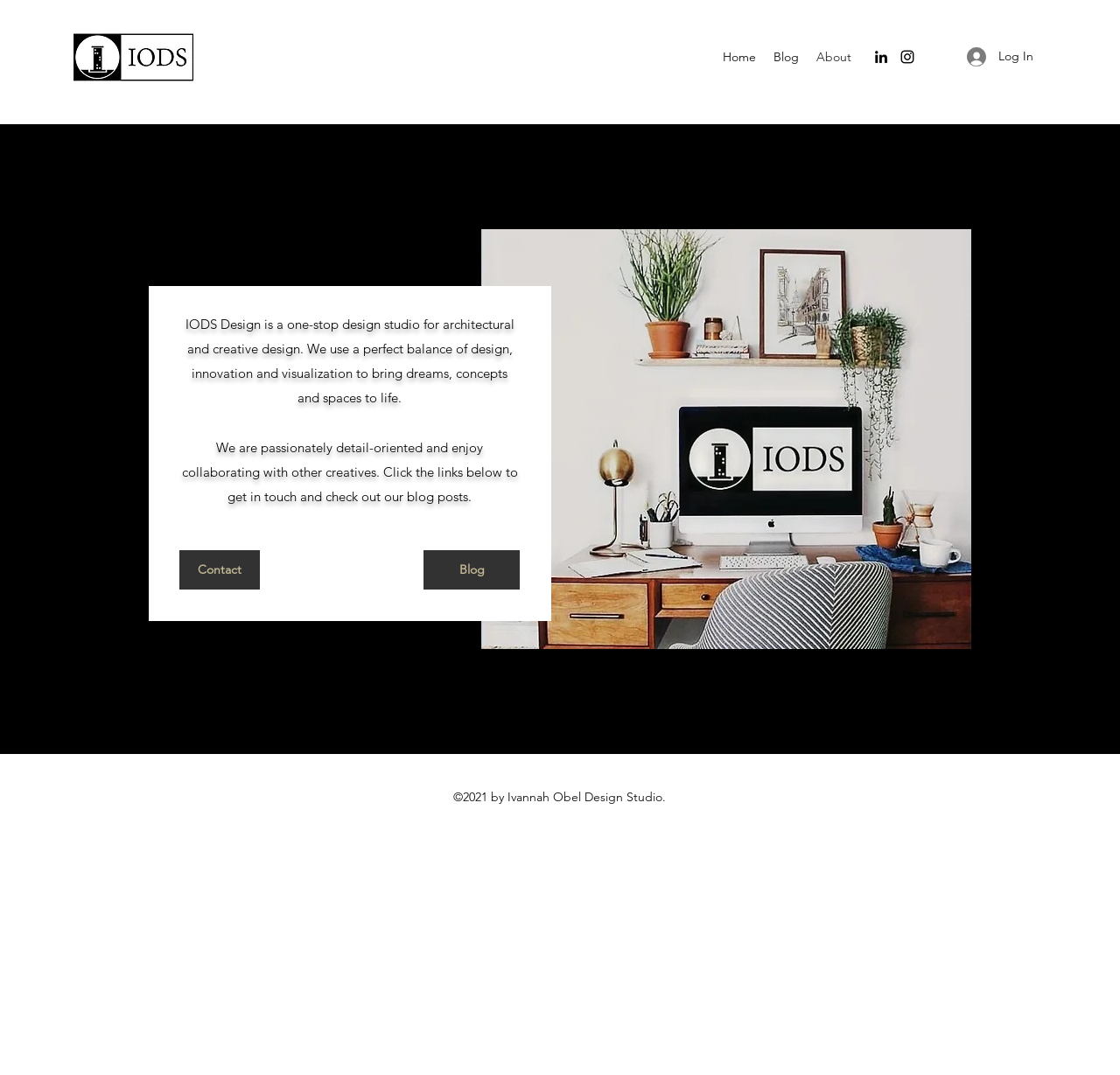How can you get in touch with the design studio?
Offer a detailed and full explanation in response to the question.

The 'Contact' link is provided below the heading element, which allows users to get in touch with the design studio.